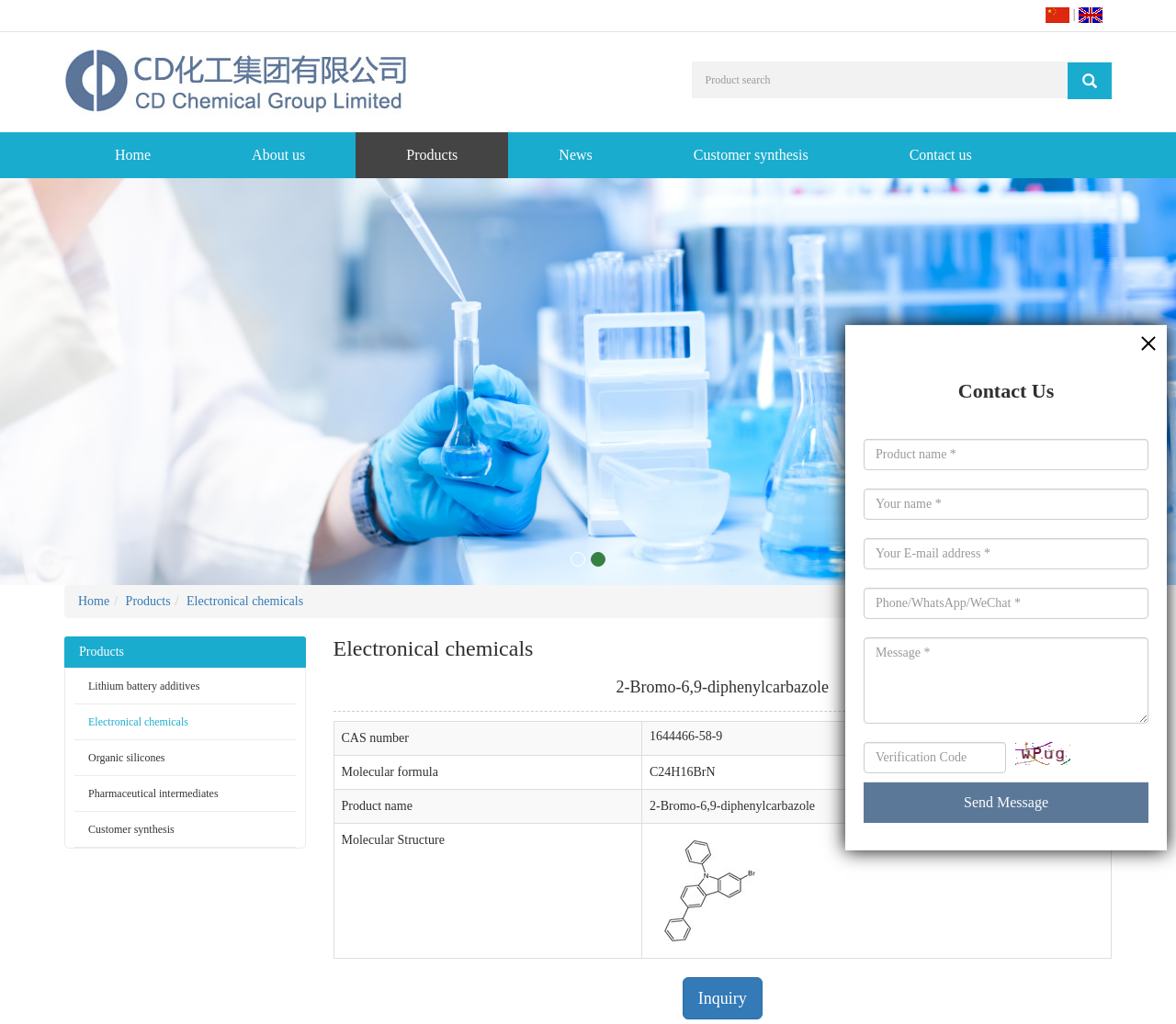Kindly provide the bounding box coordinates of the section you need to click on to fulfill the given instruction: "Visit the 'ABOUT' page".

None